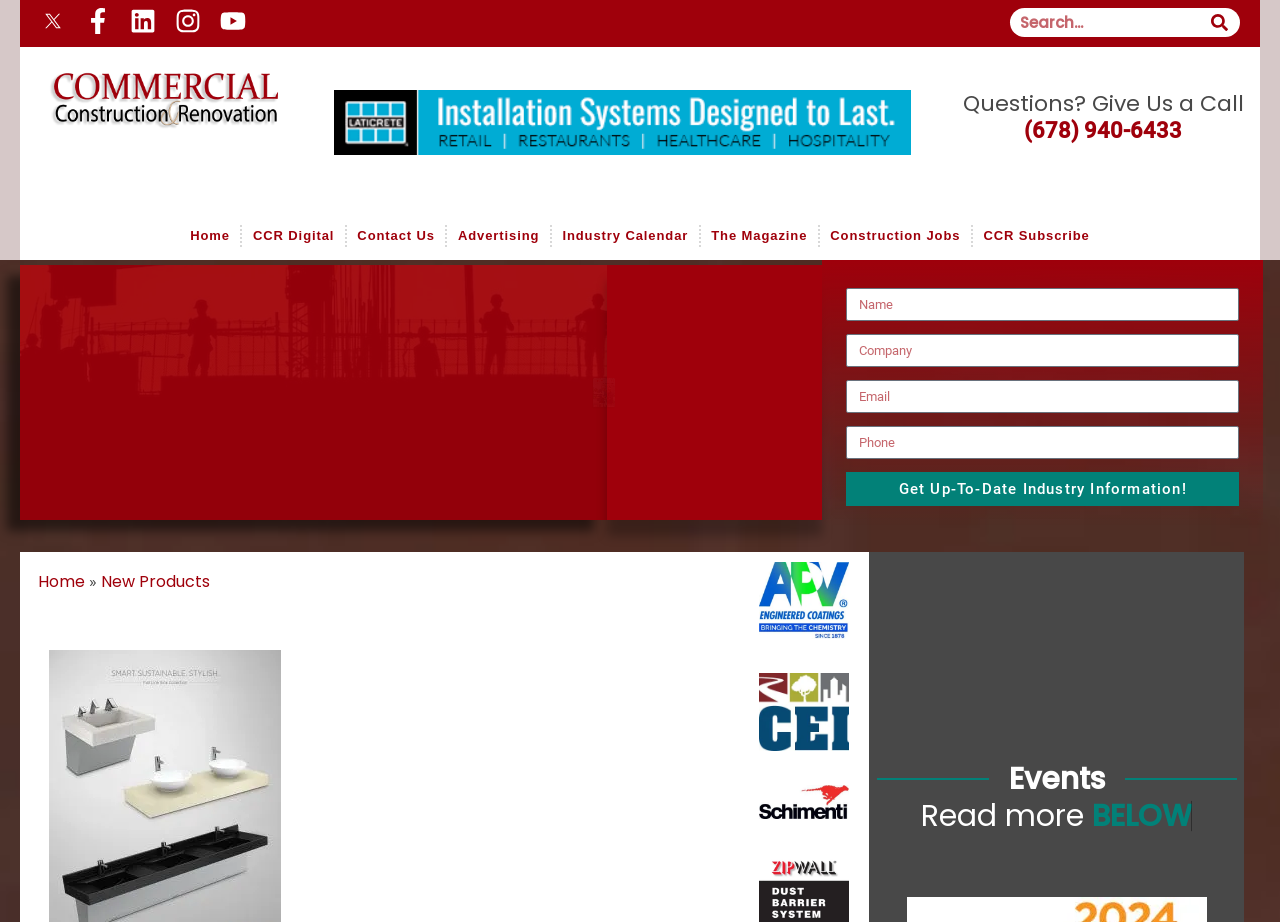Can you identify the bounding box coordinates of the clickable region needed to carry out this instruction: 'Contact us by phone'? The coordinates should be four float numbers within the range of 0 to 1, stated as [left, top, right, bottom].

[0.747, 0.099, 0.977, 0.156]